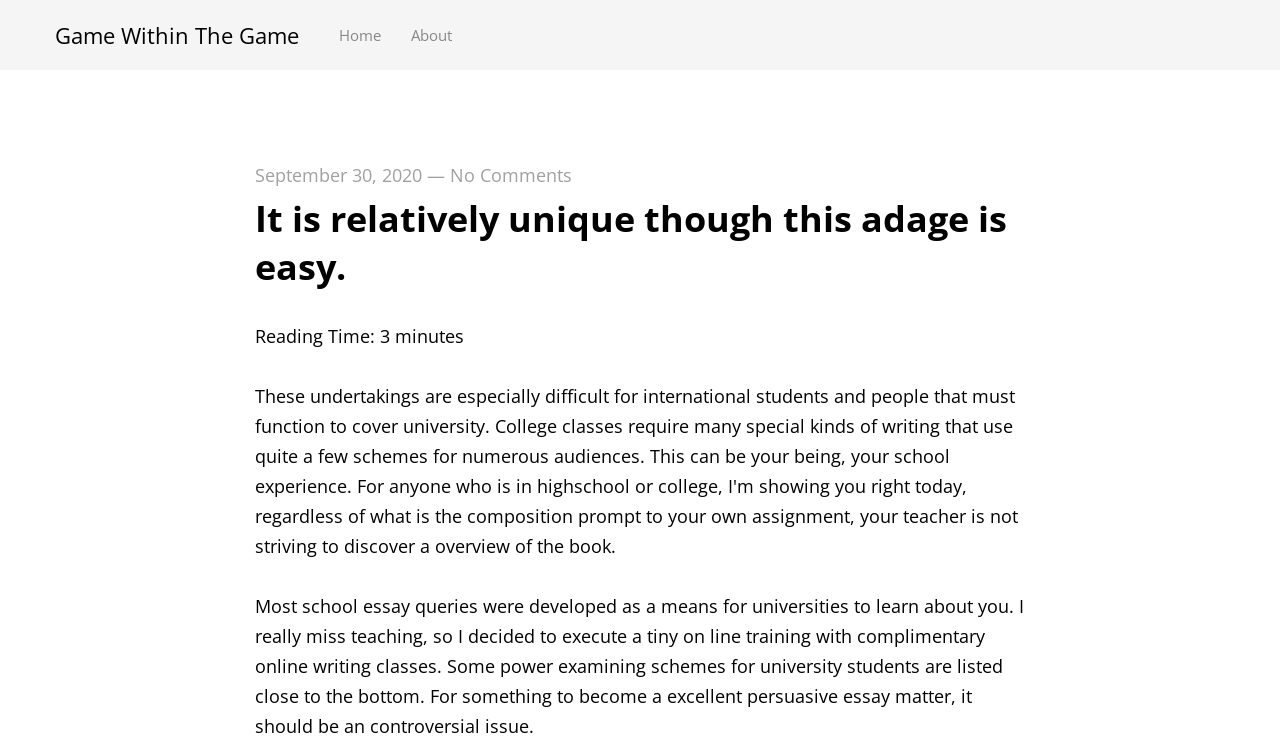Please determine the bounding box coordinates, formatted as (top-left x, top-left y, bottom-right x, bottom-right y), with all values as floating point numbers between 0 and 1. Identify the bounding box of the region described as: Home

[0.265, 0.029, 0.321, 0.062]